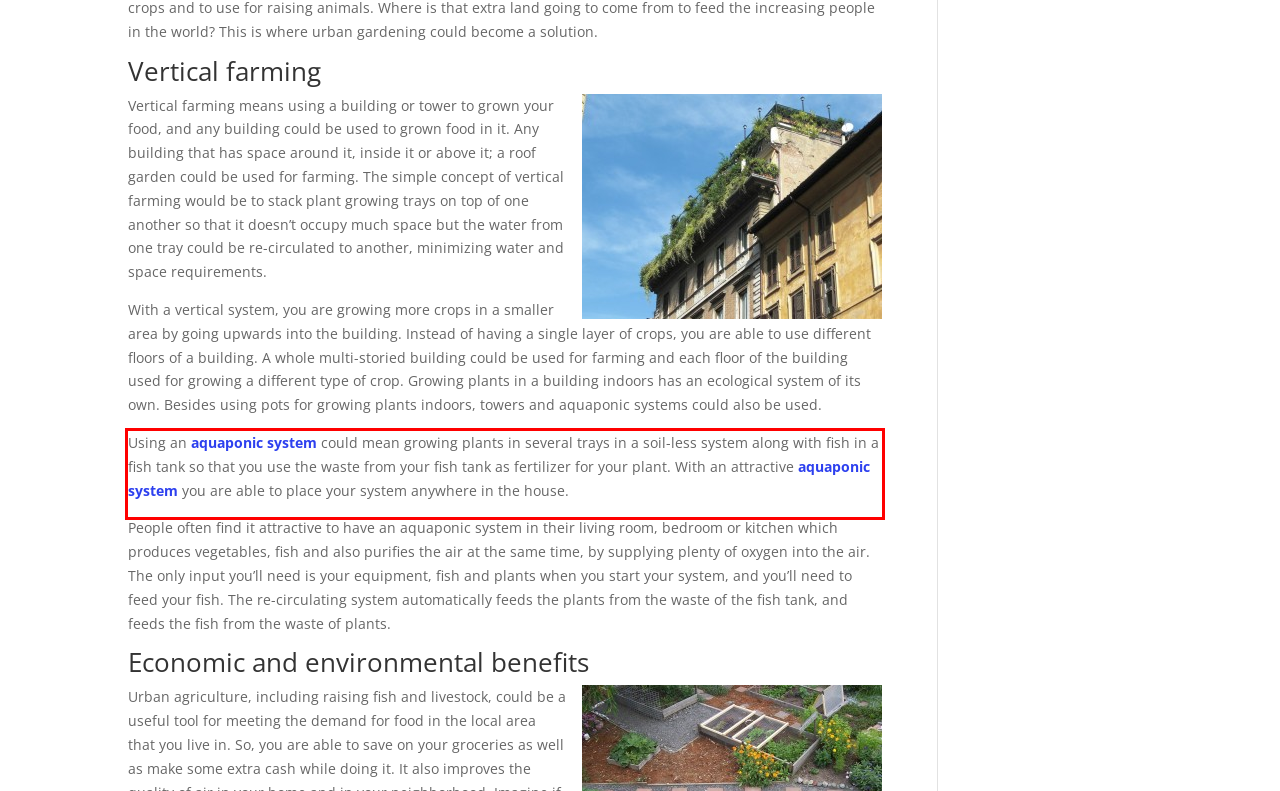Please examine the webpage screenshot containing a red bounding box and use OCR to recognize and output the text inside the red bounding box.

Using an aquaponic system could mean growing plants in several trays in a soil-less system along with fish in a fish tank so that you use the waste from your fish tank as fertilizer for your plant. With an attractive aquaponic system you are able to place your system anywhere in the house.